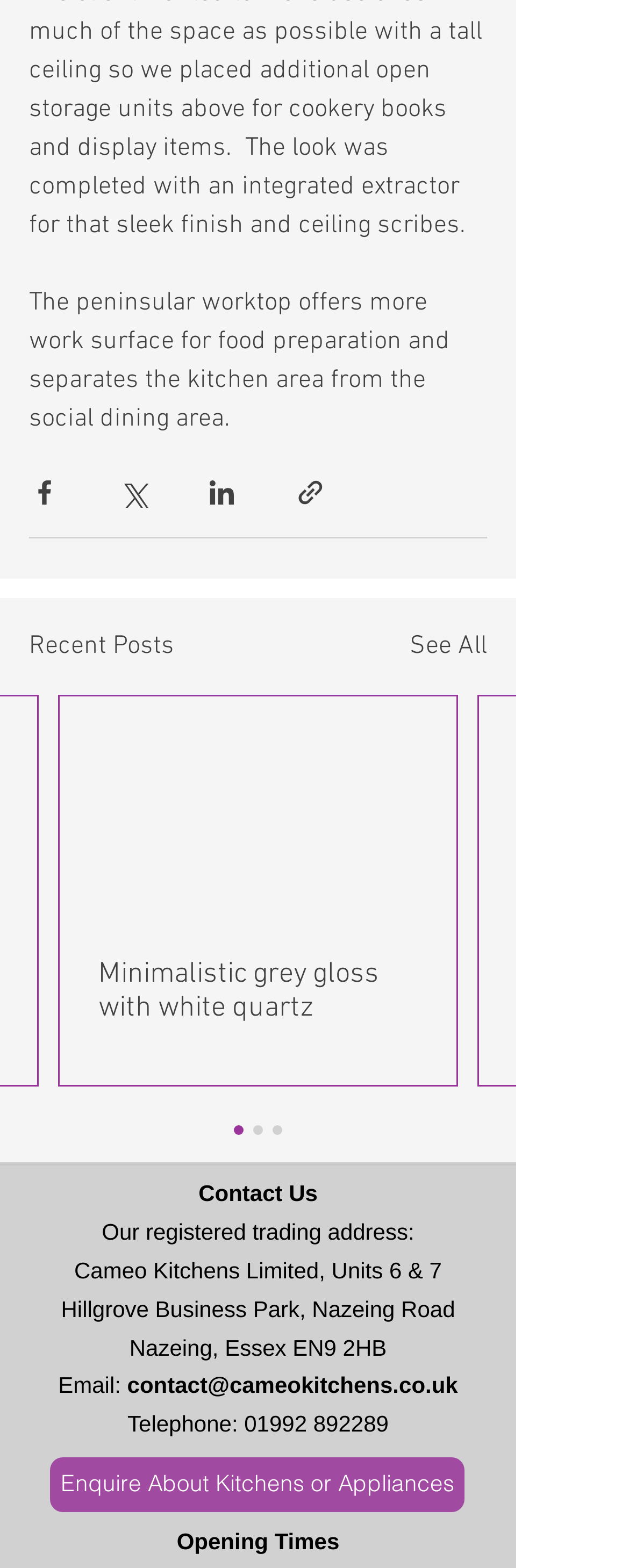Locate the bounding box coordinates of the element you need to click to accomplish the task described by this instruction: "Enquire about kitchens or appliances".

[0.079, 0.929, 0.738, 0.964]